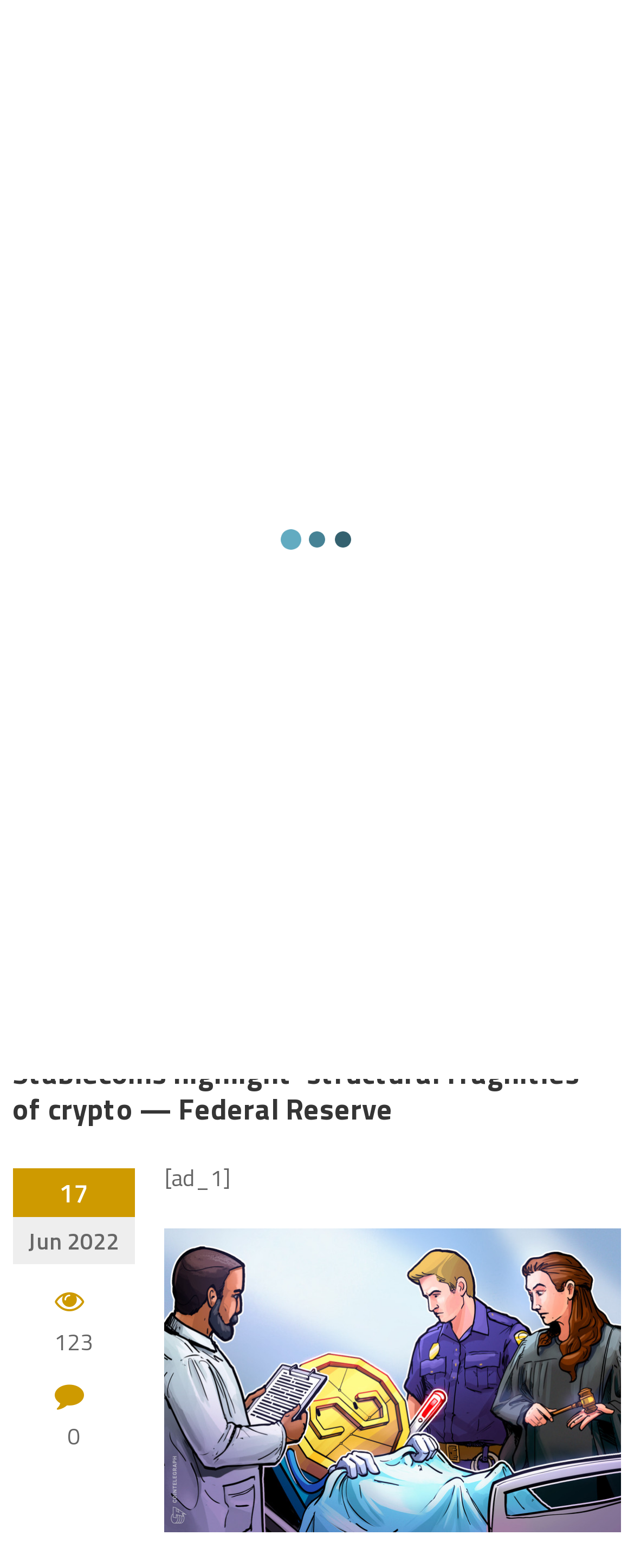What is the month mentioned in the news article?
Based on the image, answer the question with as much detail as possible.

I found the month mentioned in the news article by looking at the bottom of the webpage, where it is displayed as 'Jun 2022'.